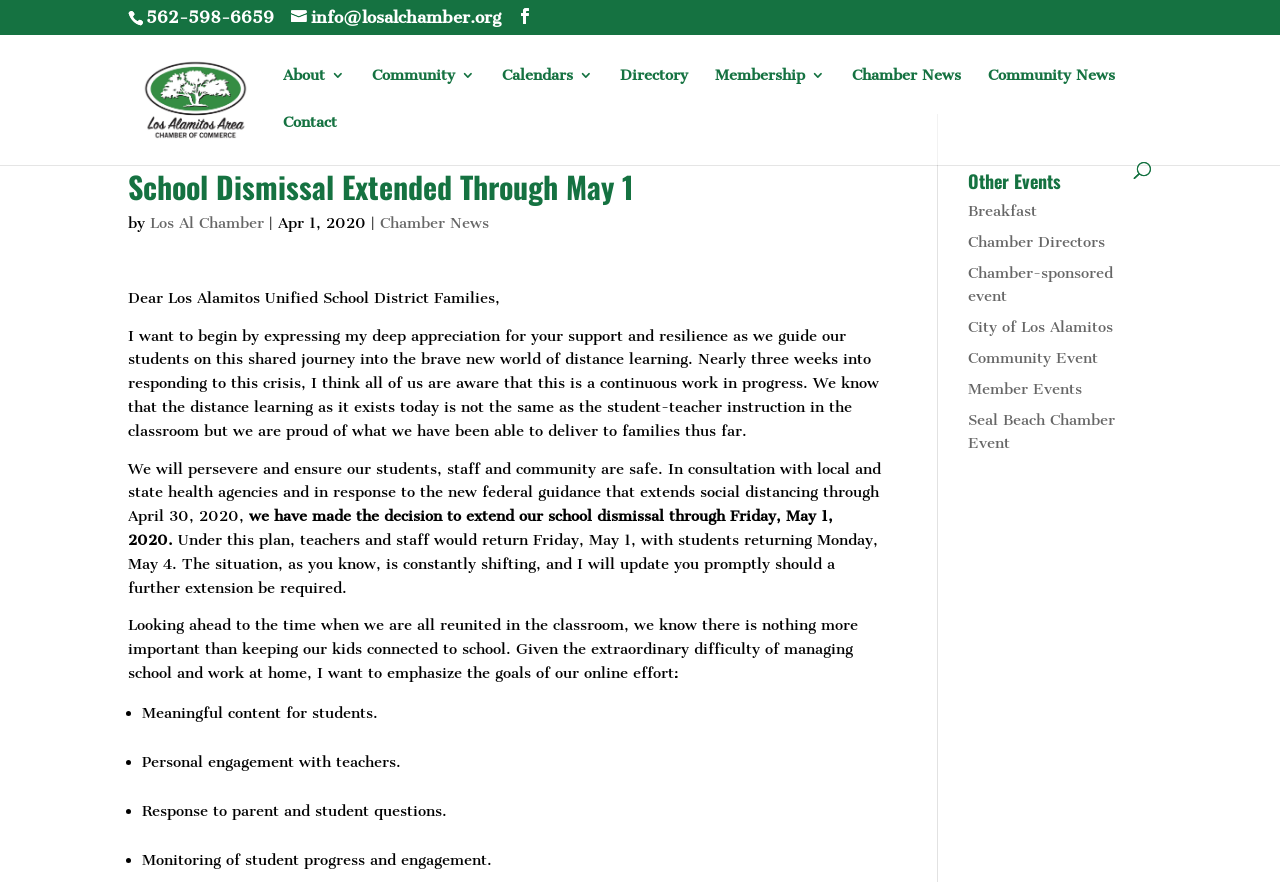Pinpoint the bounding box coordinates of the area that must be clicked to complete this instruction: "Send an email to the chamber".

[0.227, 0.012, 0.391, 0.029]